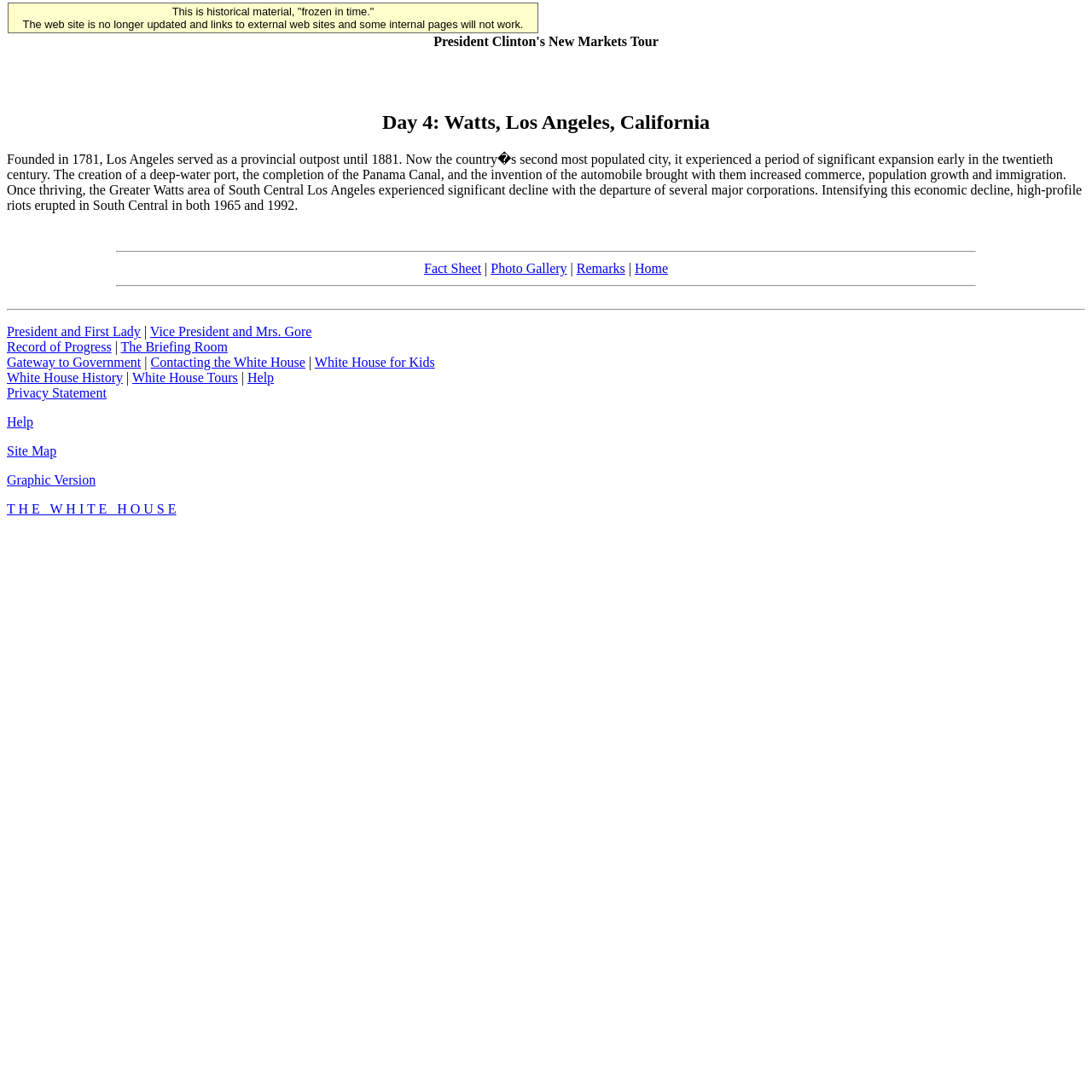Please determine the bounding box coordinates of the area that needs to be clicked to complete this task: 'Go to Fact Sheet'. The coordinates must be four float numbers between 0 and 1, formatted as [left, top, right, bottom].

[0.388, 0.239, 0.441, 0.252]